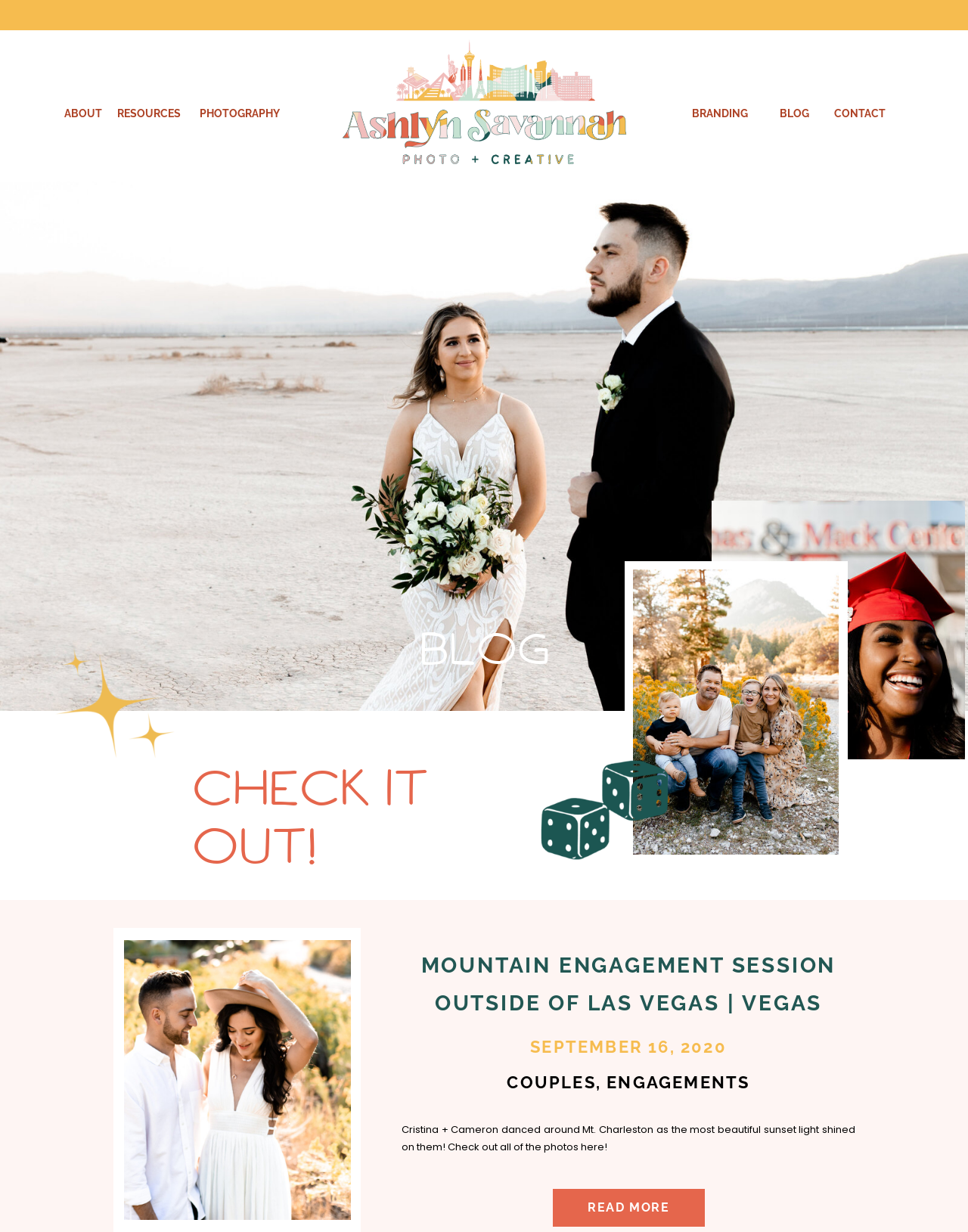Can you determine the bounding box coordinates of the area that needs to be clicked to fulfill the following instruction: "view Payment Methods"?

None